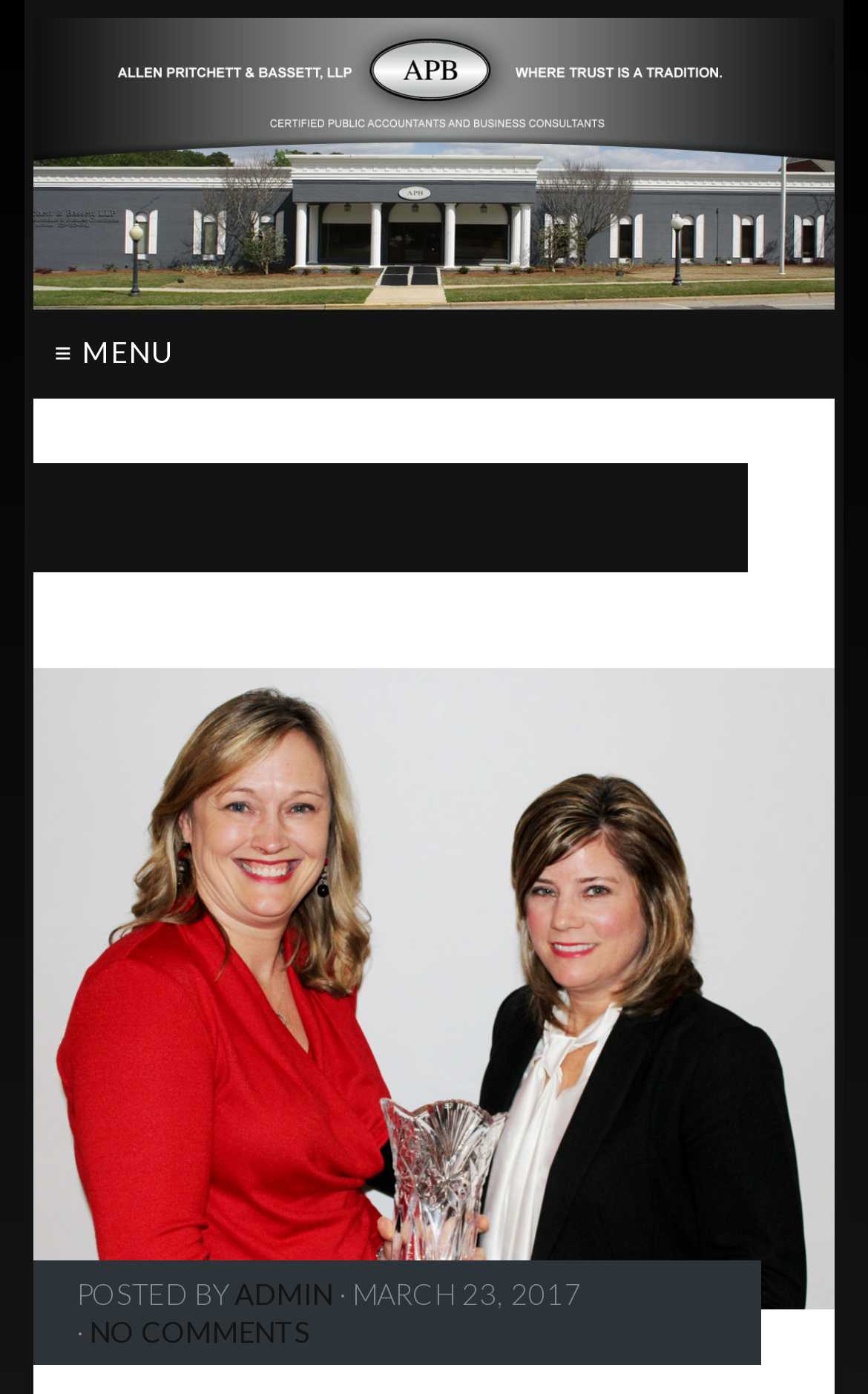Create an elaborate caption for the webpage.

The webpage is titled "Community Archives - Allen Pritchett & Bassett, LLP". At the top-left corner, there is a large image that spans almost the entire width of the page. Below the image, there is a menu link labeled "≡ MENU". 

The main content of the page is headed by "Archive for Community", which is centered near the top of the page. Below the heading, there is a long block of content that takes up most of the page's height. 

At the bottom of the page, there is a section with metadata about a post. It starts with the text "POSTED BY" on the left, followed by a link to the author "ADMIN". The date "MARCH 23, 2017" is displayed to the right of the author link. Further to the right, there is a link labeled "NO COMMENTS".